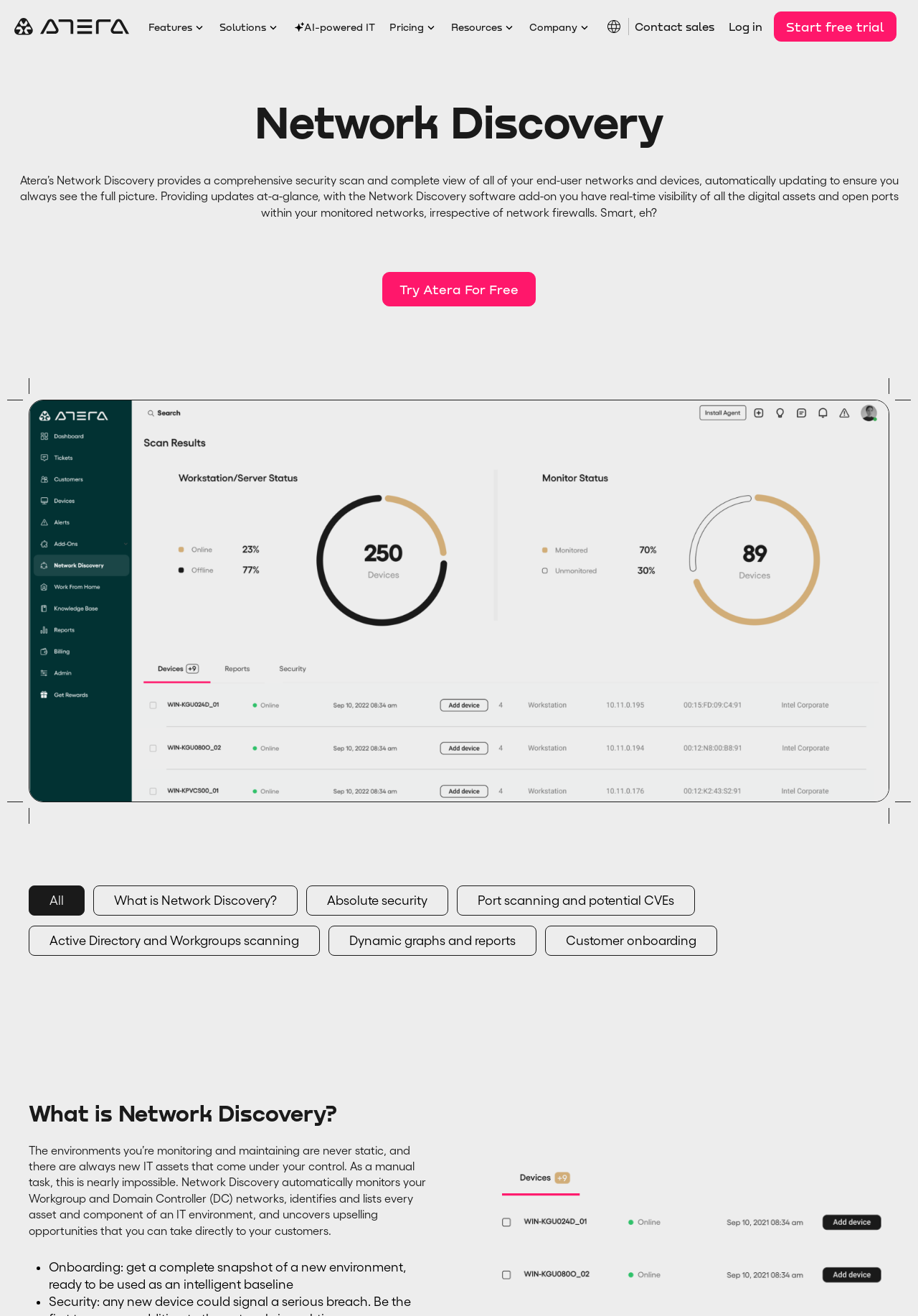Please find the bounding box for the following UI element description. Provide the coordinates in (top-left x, top-left y, bottom-right x, bottom-right y) format, with values between 0 and 1: parent_node: All name="featureRadio" value="active_directory_and_workgroups_scanning"

[0.763, 0.673, 0.949, 0.699]